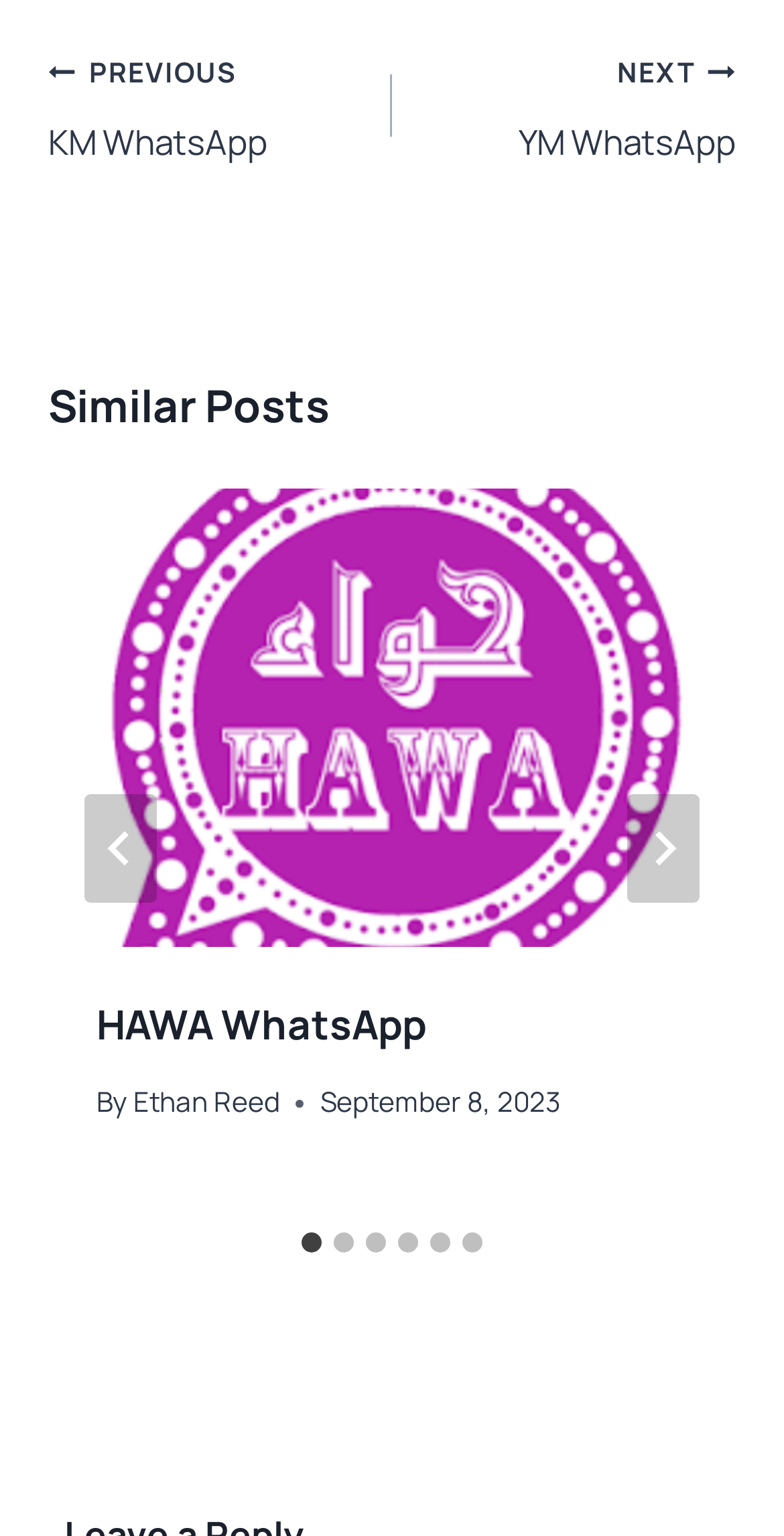Locate the bounding box coordinates of the clickable area needed to fulfill the instruction: "Go to next post".

[0.5, 0.027, 0.938, 0.11]